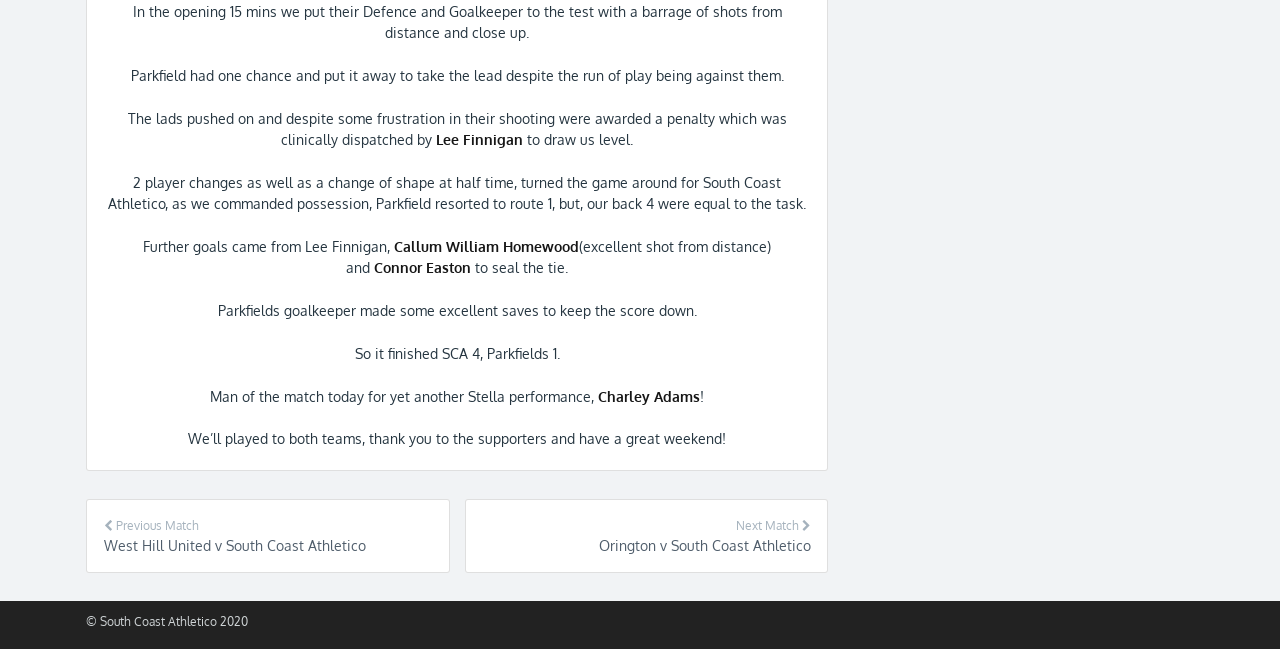Given the element description, predict the bounding box coordinates in the format (top-left x, top-left y, bottom-right x, bottom-right y). Make sure all values are between 0 and 1. Here is the element description: Connor Easton

[0.292, 0.399, 0.368, 0.425]